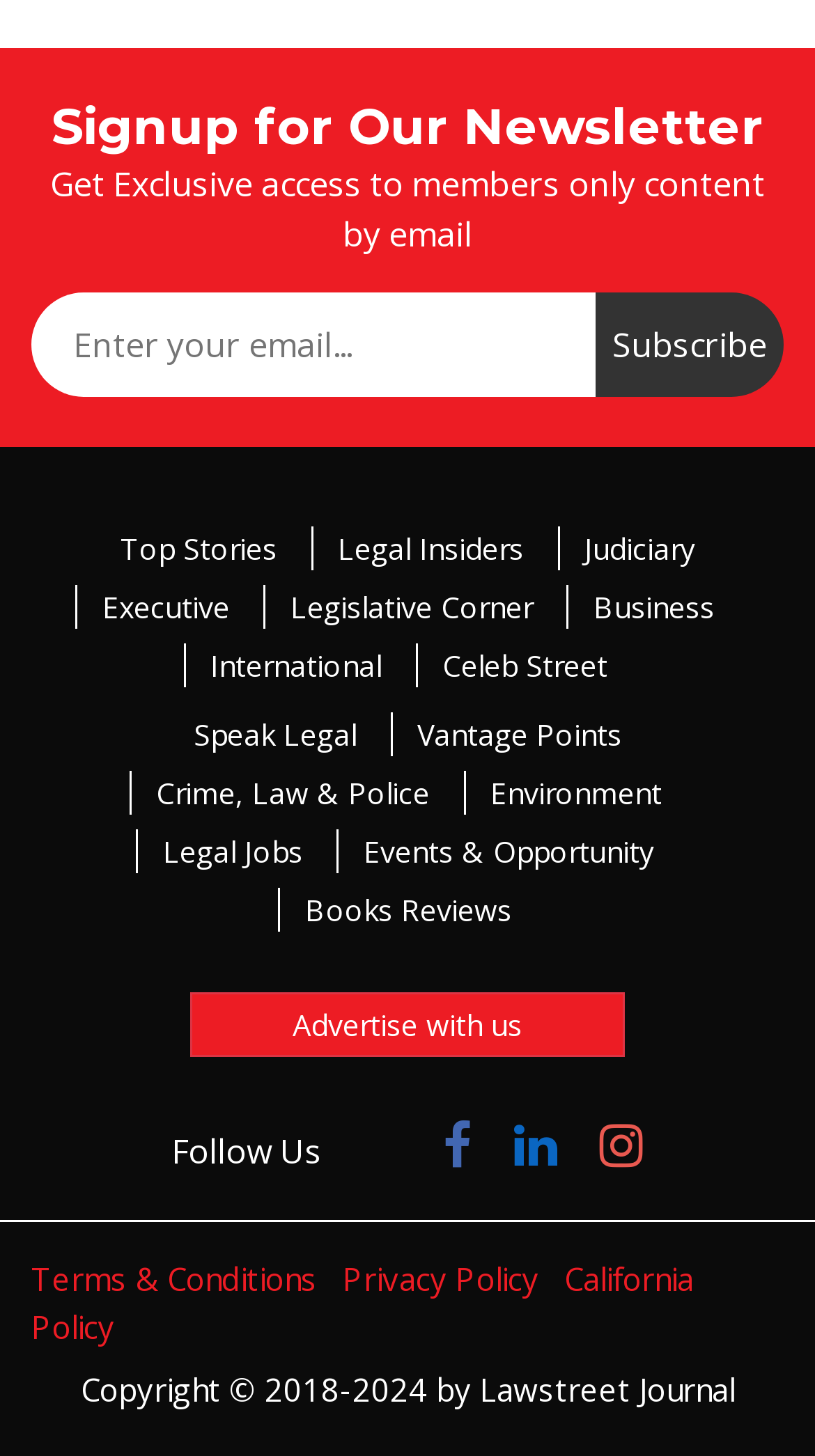Specify the bounding box coordinates of the region I need to click to perform the following instruction: "Enter email address". The coordinates must be four float numbers in the range of 0 to 1, i.e., [left, top, right, bottom].

[0.038, 0.201, 0.731, 0.272]